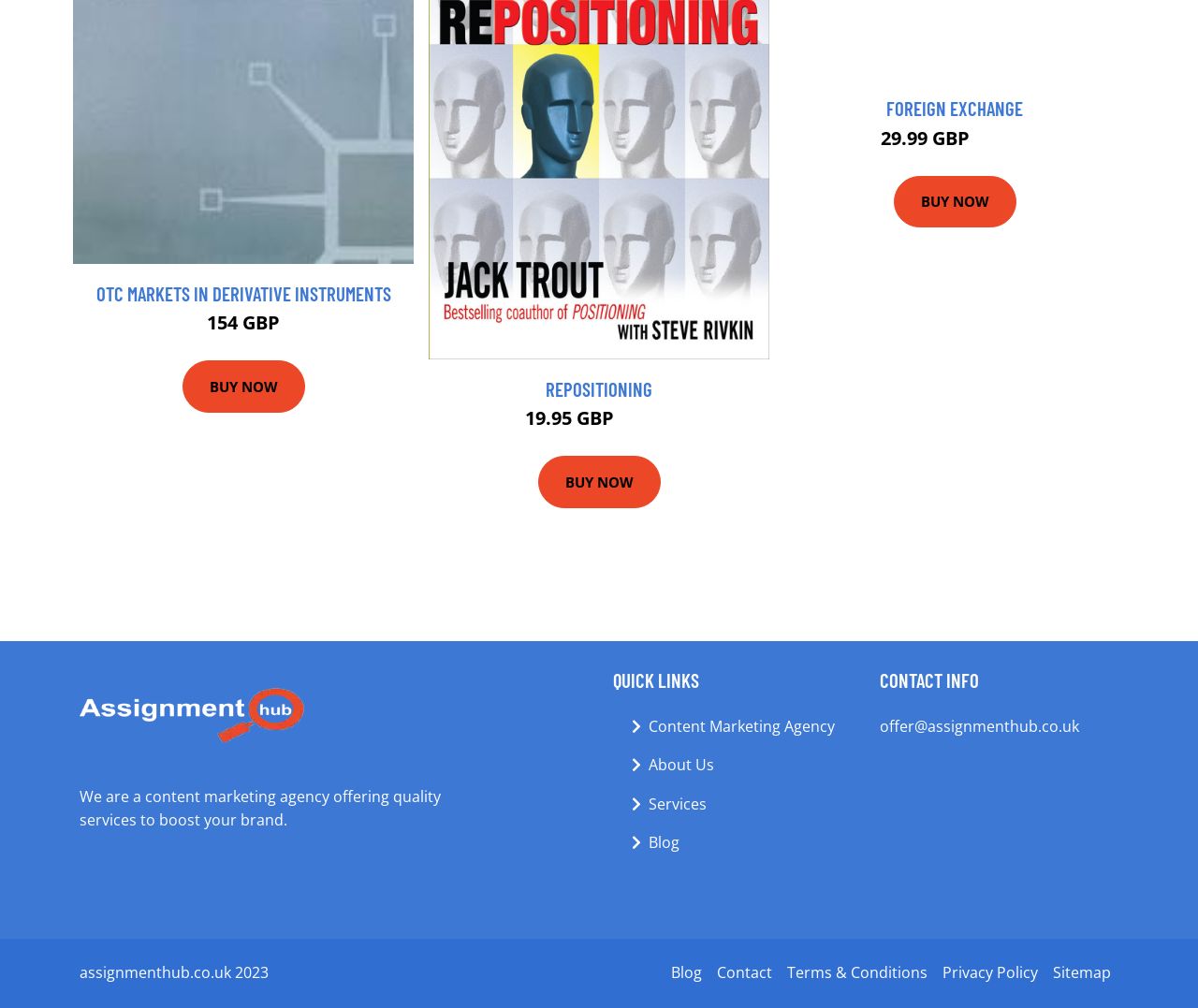What is the price of the OTC MARKETS IN DERIVATIVE INSTRUMENTS?
Examine the image and give a concise answer in one word or a short phrase.

154 GBP